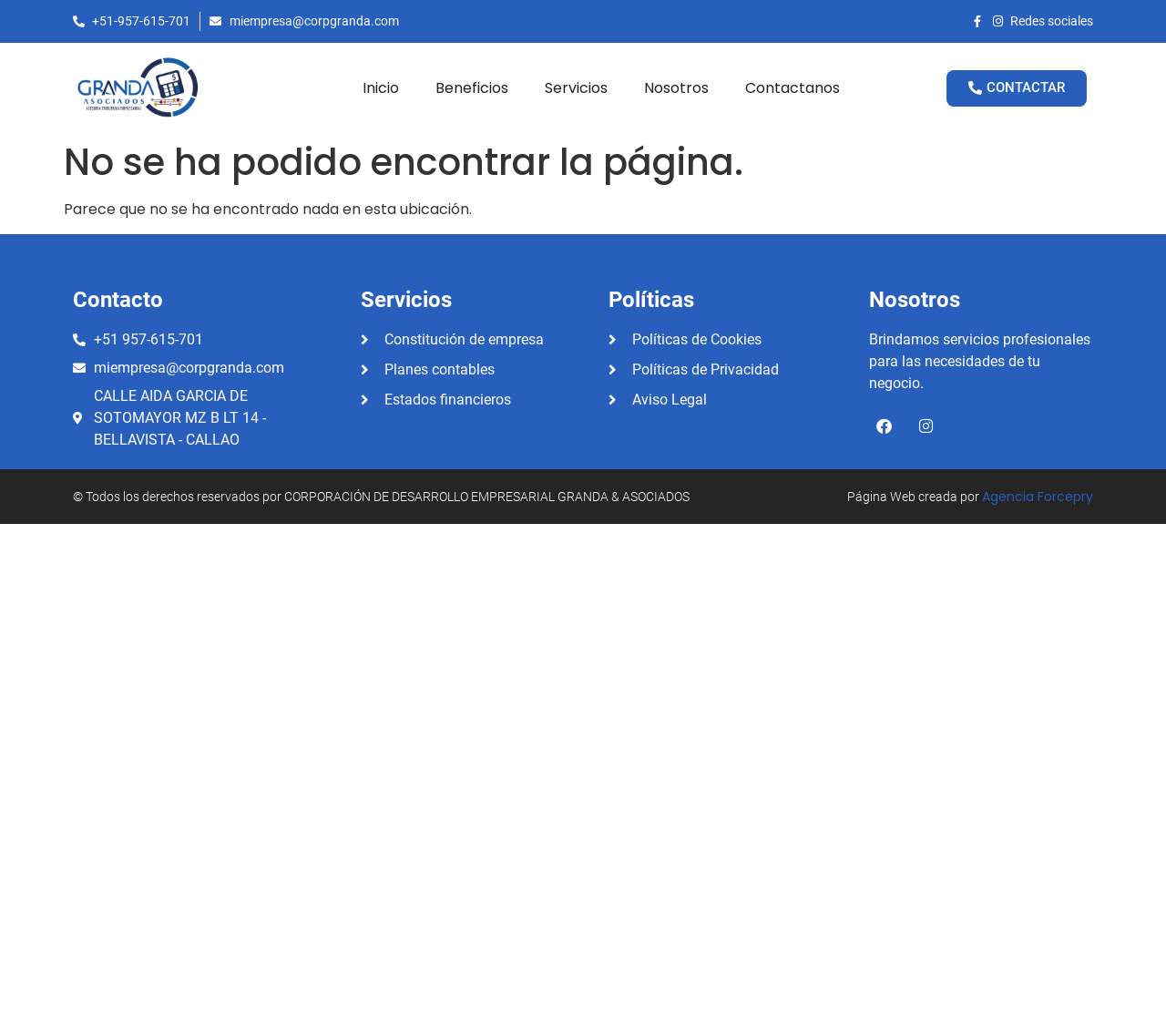Use a single word or phrase to answer the question: What is the phone number for contact?

+51-957-615-701